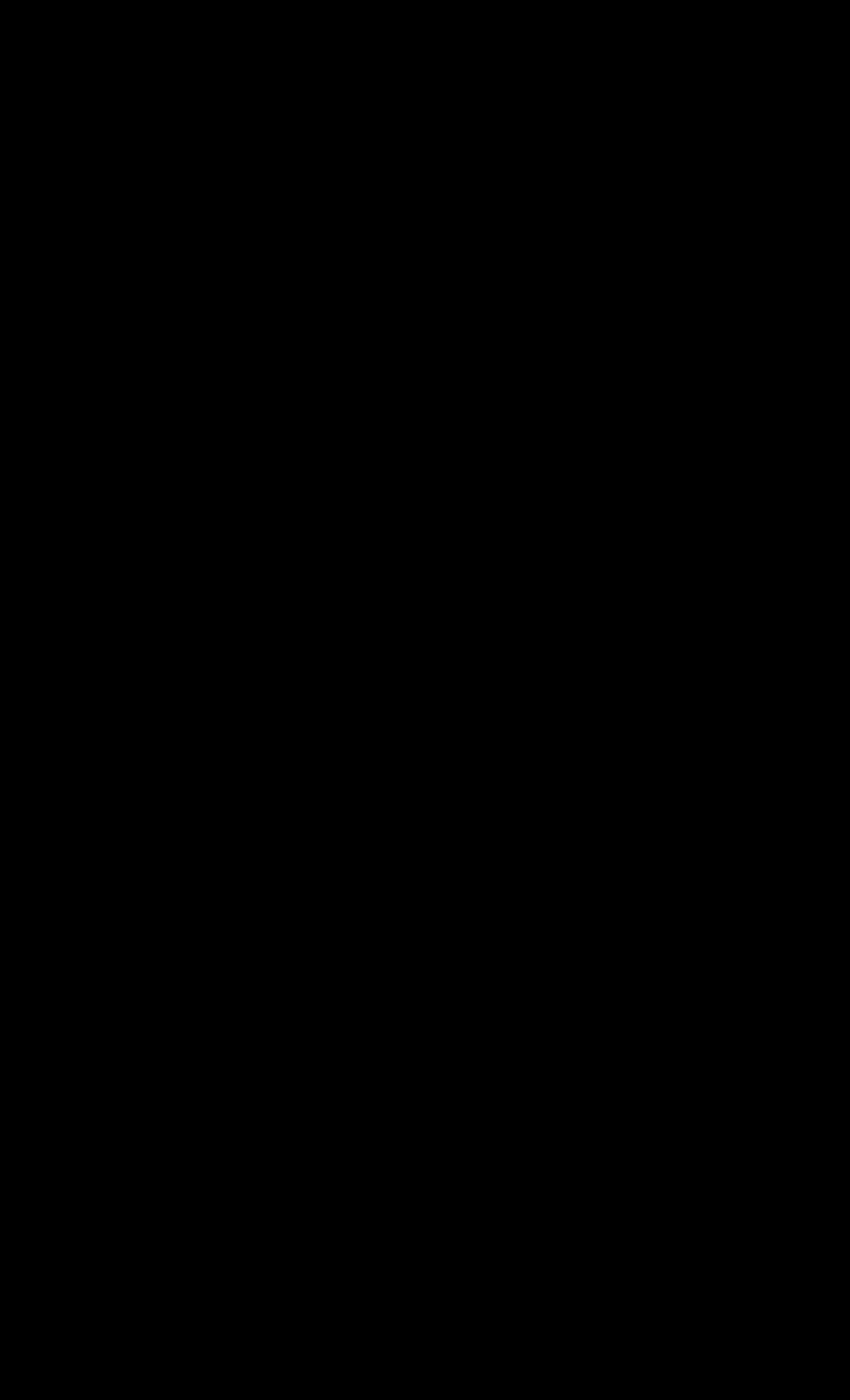Find the bounding box coordinates of the clickable area required to complete the following action: "visit TMITP".

[0.415, 0.936, 0.513, 0.964]